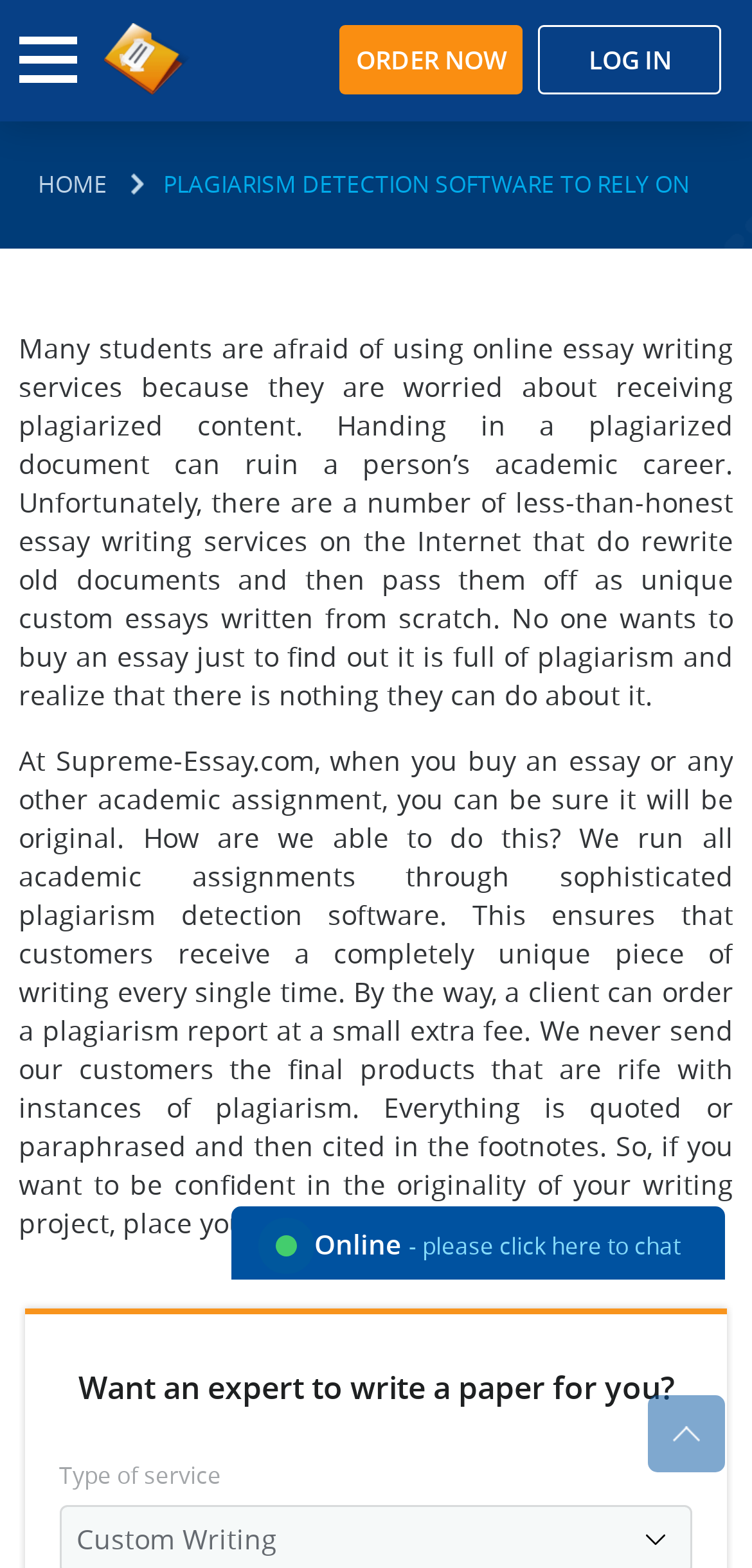Please locate the UI element described by "Privacy policy" and provide its bounding box coordinates.

None